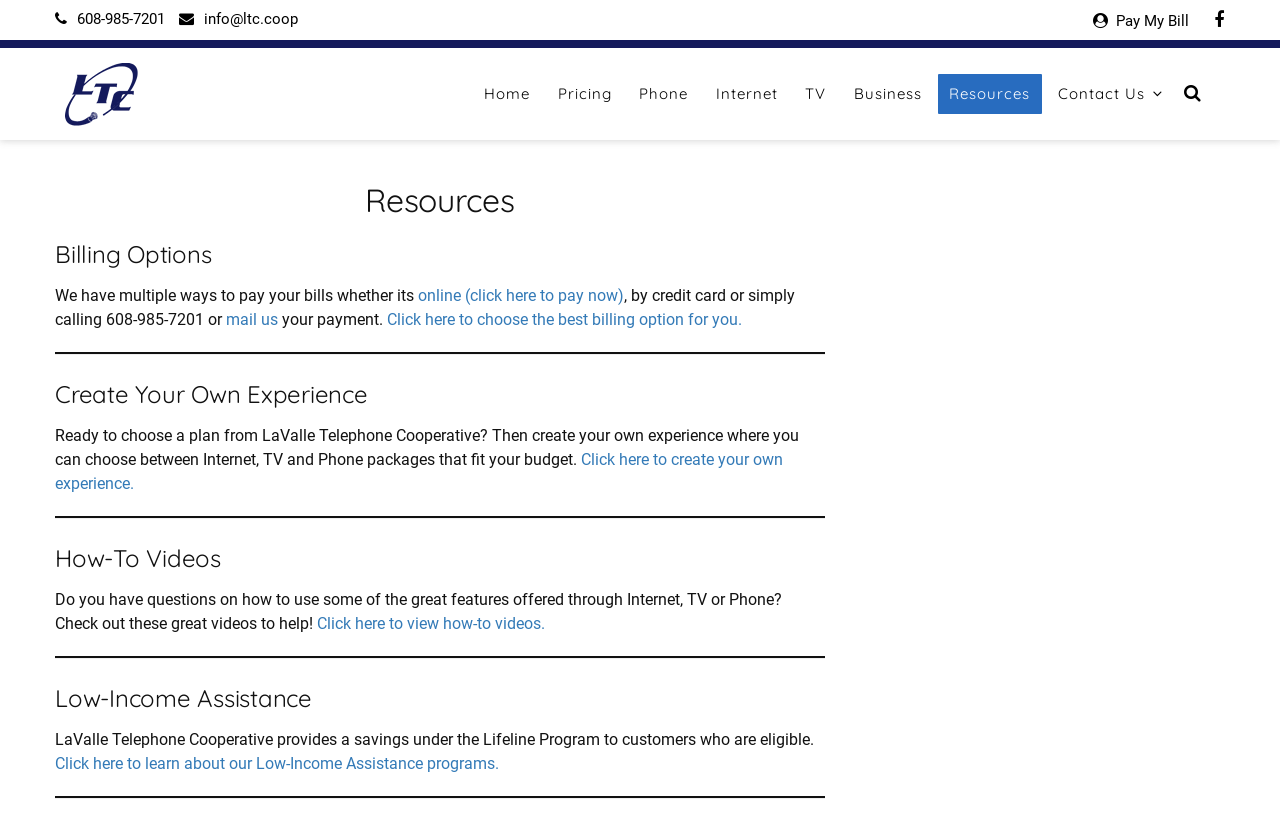Provide the bounding box coordinates of the area you need to click to execute the following instruction: "Pay my bill".

[0.87, 0.007, 0.931, 0.041]